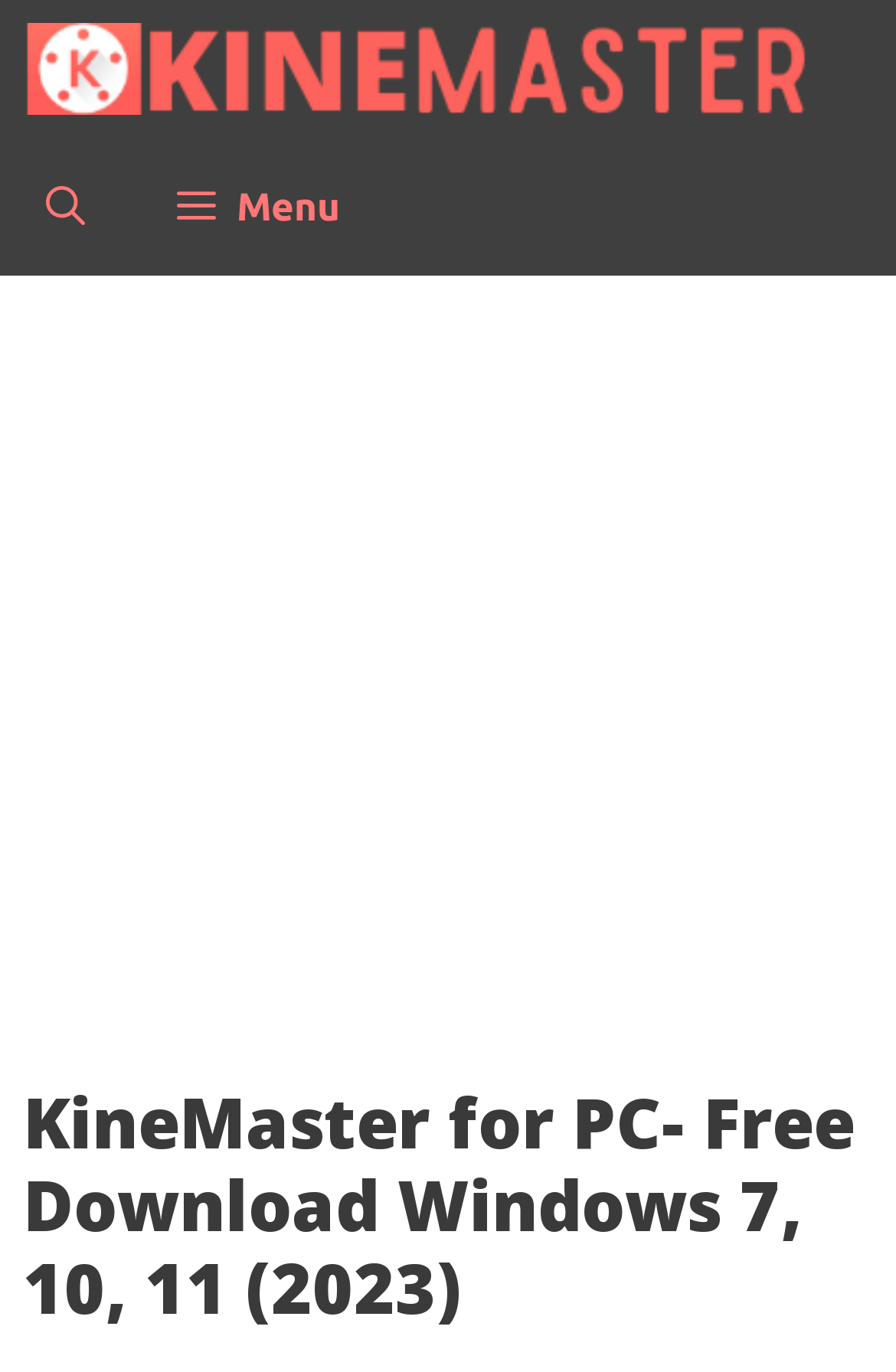Provide the bounding box coordinates, formatted as (top-left x, top-left y, bottom-right x, bottom-right y), with all values being floating point numbers between 0 and 1. Identify the bounding box of the UI element that matches the description: Menu

[0.146, 0.1, 0.431, 0.201]